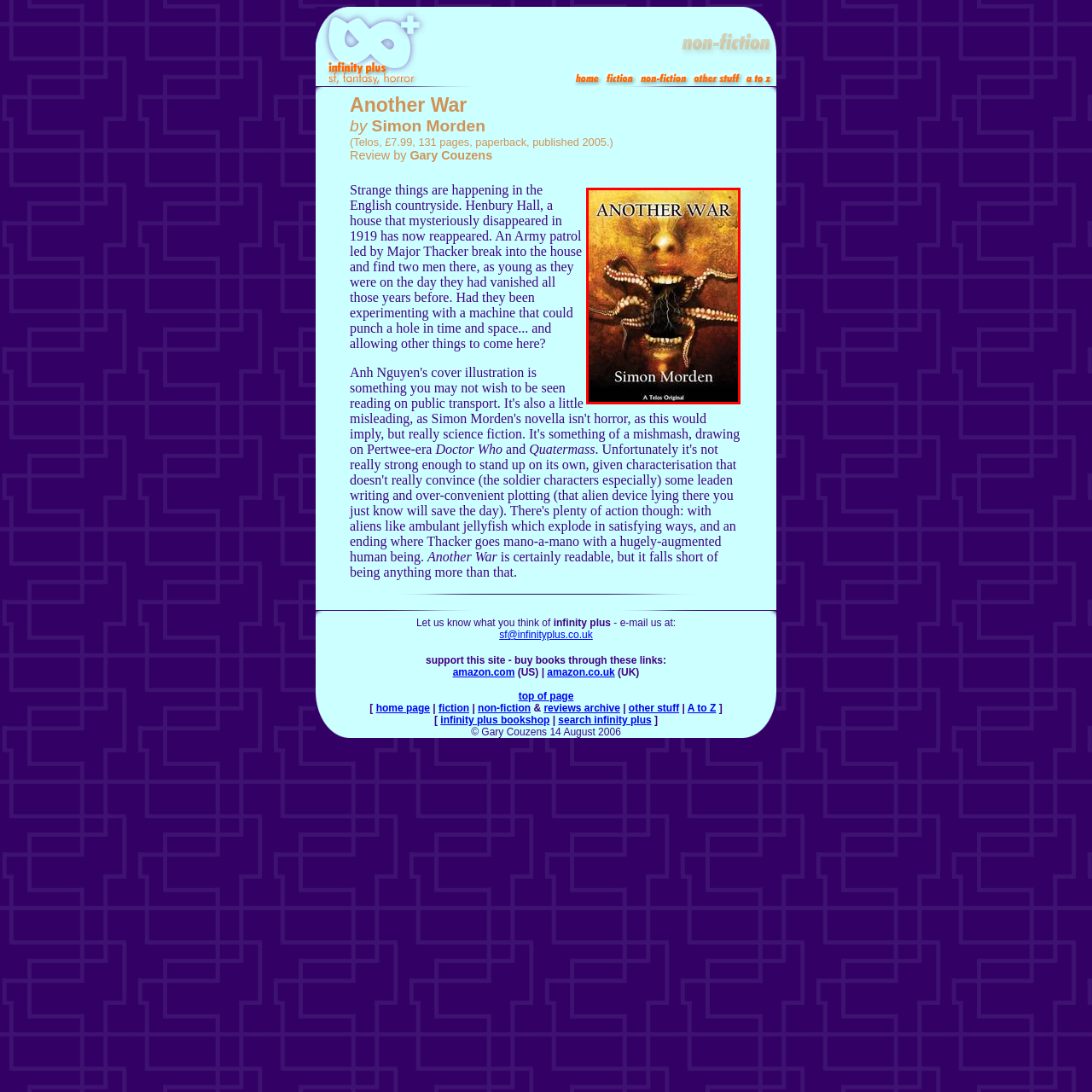What is the author's name?
Inspect the image within the red bounding box and answer the question in detail.

The author's name is displayed beneath the title, which is 'Simon Morden', complementing the cover's eerie atmosphere.